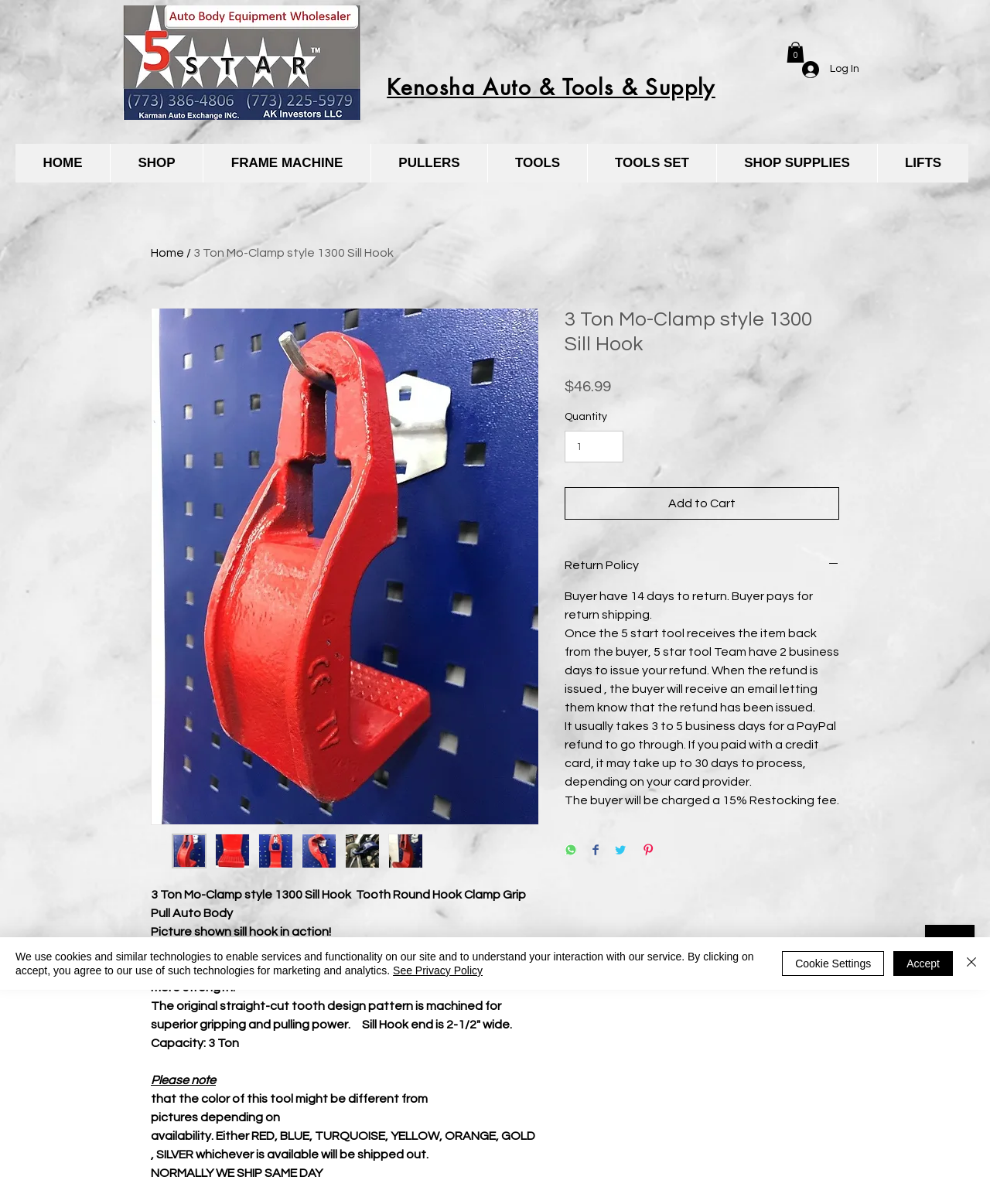Locate the bounding box coordinates of the item that should be clicked to fulfill the instruction: "Click the 'Return Policy' button".

[0.57, 0.462, 0.848, 0.477]